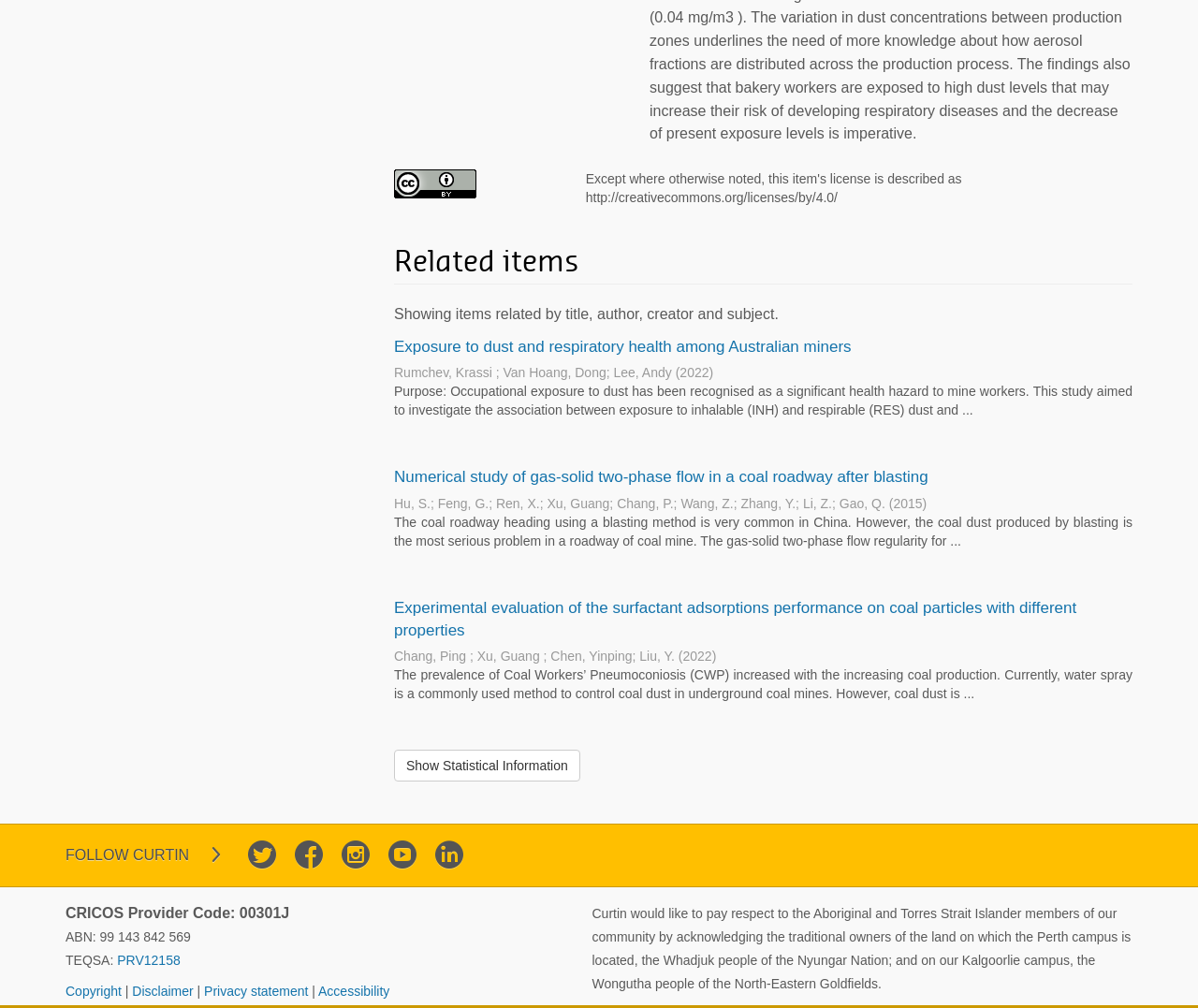What is the title of the first related item?
Using the image as a reference, answer with just one word or a short phrase.

Exposure to dust and respiratory health among Australian miners